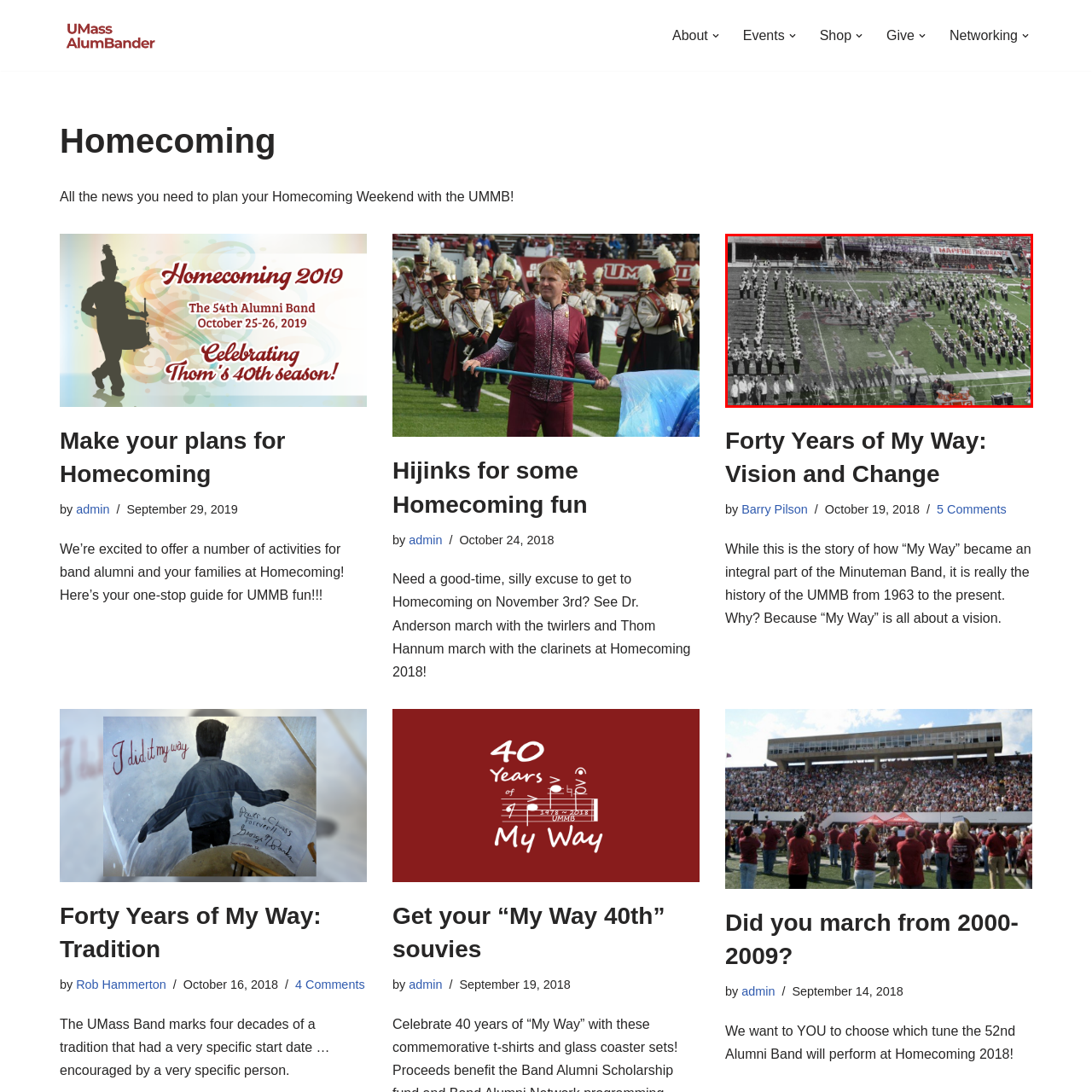Analyze the image encased in the red boundary, What is the Minutemen Marching Band doing in the image?
 Respond using a single word or phrase.

Performing on the football field